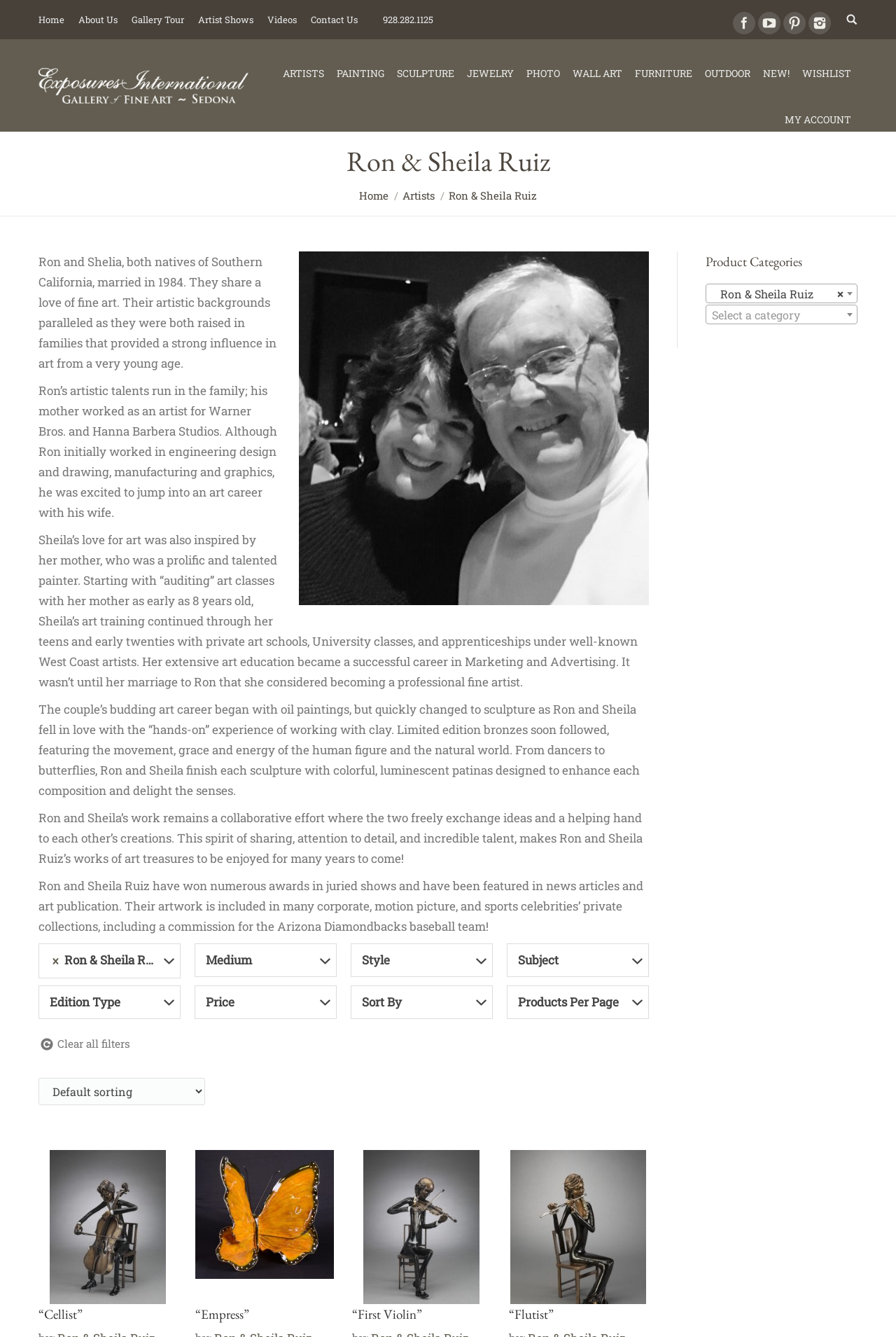Locate the bounding box of the user interface element based on this description: "Artist Shows".

[0.221, 0.01, 0.283, 0.02]